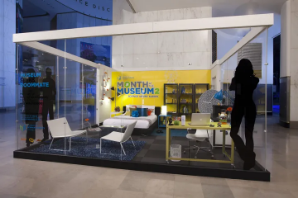Describe all the elements in the image with great detail.

The image depicts a modern, glass-enclosed exhibition space titled "Month at the Museum," showcasing a conceptual living area designed for a unique experience at the Chicago Museum of Science and Industry. The interior features a contemporary aesthetic with minimalist furniture, including sleek white chairs around a small table, a cozy bed, and a vibrant blue rug that adds a pop of color to the otherwise clean design. 

A bright yellow wall serves as the backdrop for the exhibit, prominently displaying the words "MONTH AT THE MUSEUM." The setting is thoughtfully arranged to evoke a sense of liveliness and creativity, hinting at an immersive experience where one could supposedly live and engage with science and industry. Silhouettes of two figures stand outside the glass enclosure, emphasizing the interactive nature of the exhibit. The overall ambiance reflects a blend of comfort and curiosity, inviting visitors to imagine a day-to-day life amidst the wonders of the museum.